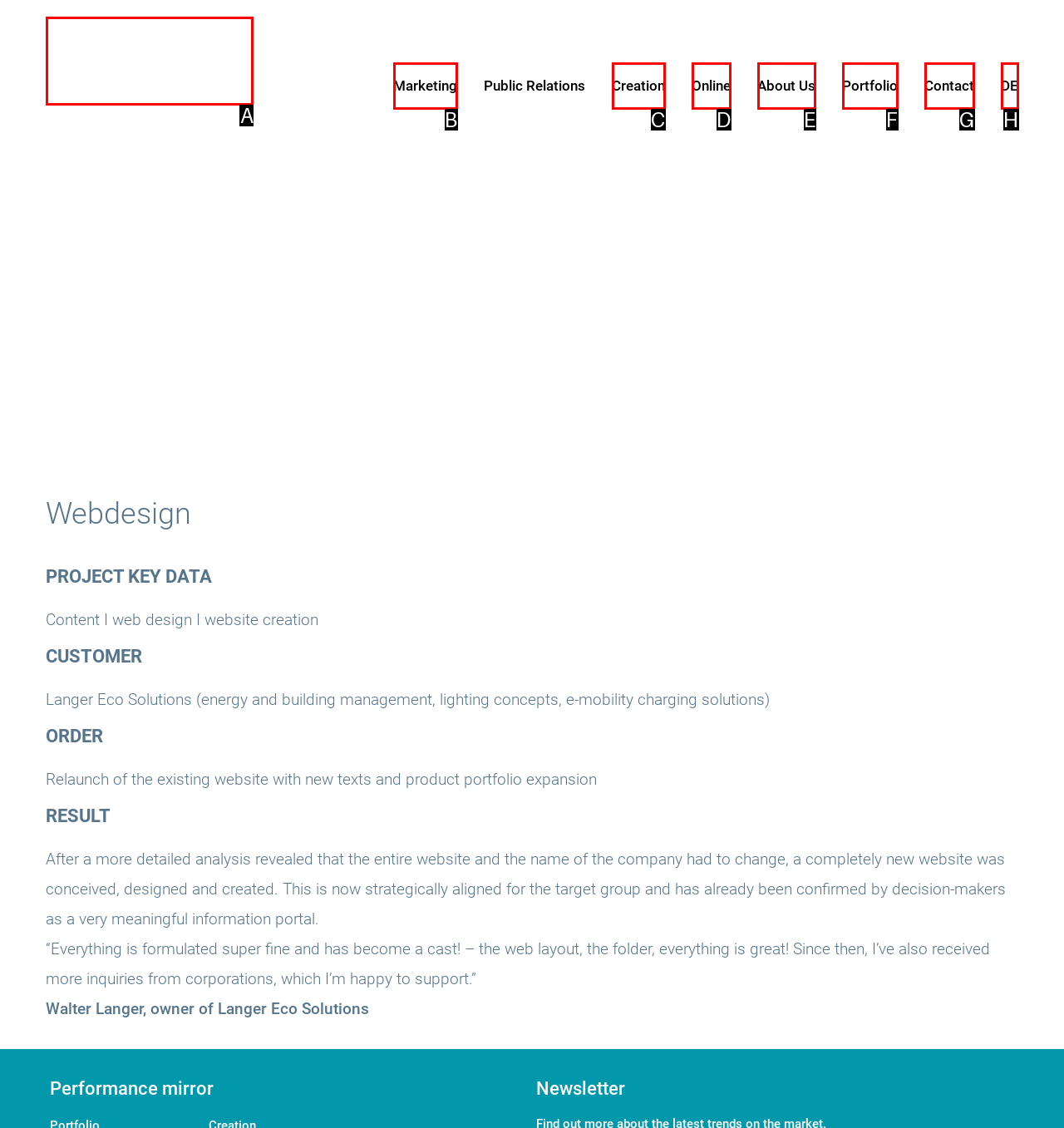Determine which letter corresponds to the UI element to click for this task: Click the Logo_LH_D link
Respond with the letter from the available options.

A